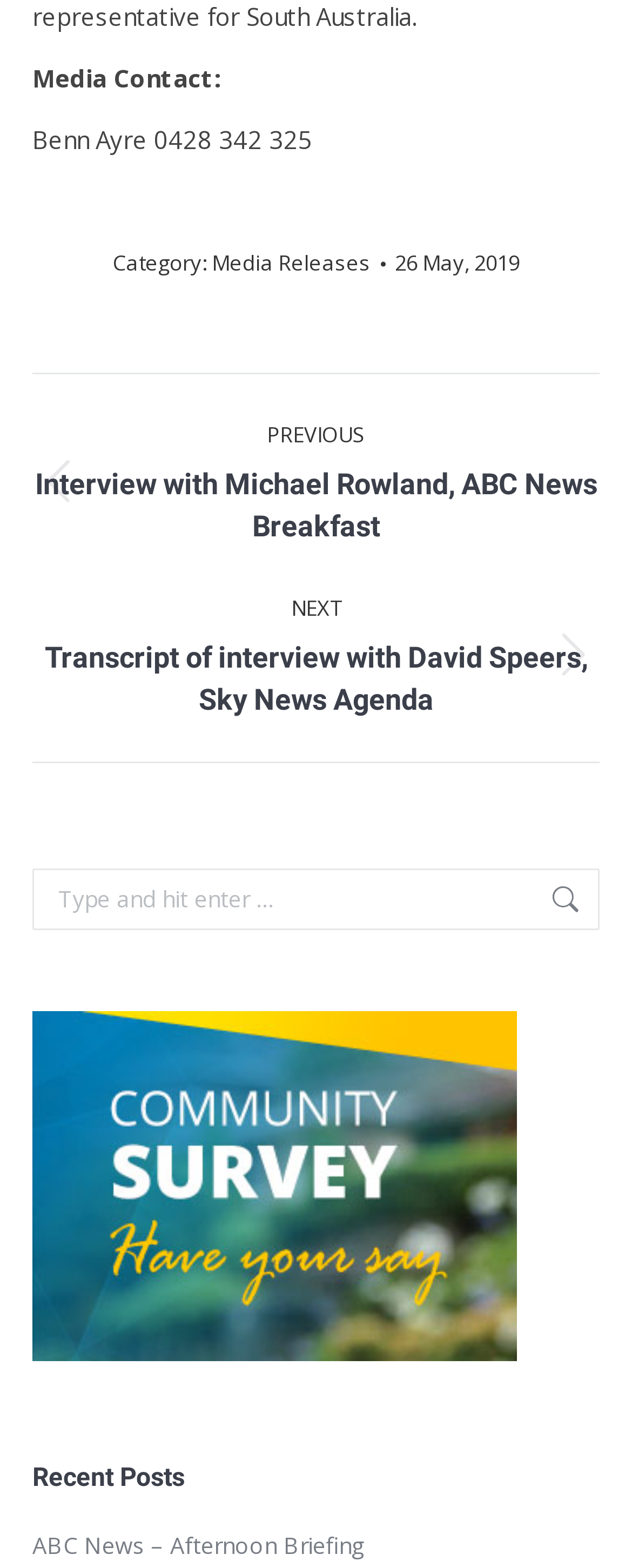Locate the bounding box coordinates of the element that needs to be clicked to carry out the instruction: "Go to previous post". The coordinates should be given as four float numbers ranging from 0 to 1, i.e., [left, top, right, bottom].

[0.051, 0.265, 0.949, 0.349]